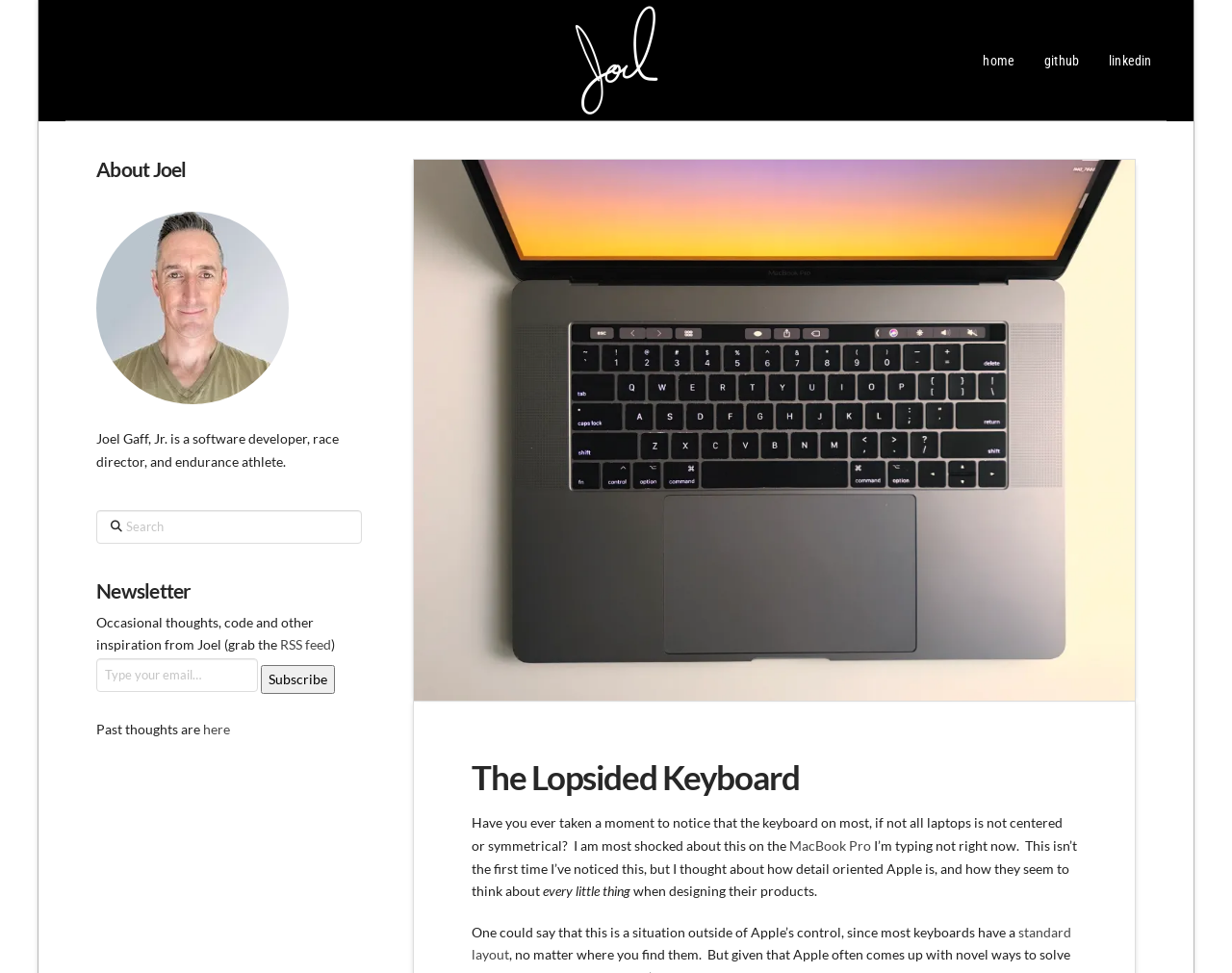Determine the bounding box coordinates in the format (top-left x, top-left y, bottom-right x, bottom-right y). Ensure all values are floating point numbers between 0 and 1. Identify the bounding box of the UI element described by: parent_node: Search name="s" placeholder="Search"

[0.078, 0.524, 0.294, 0.558]